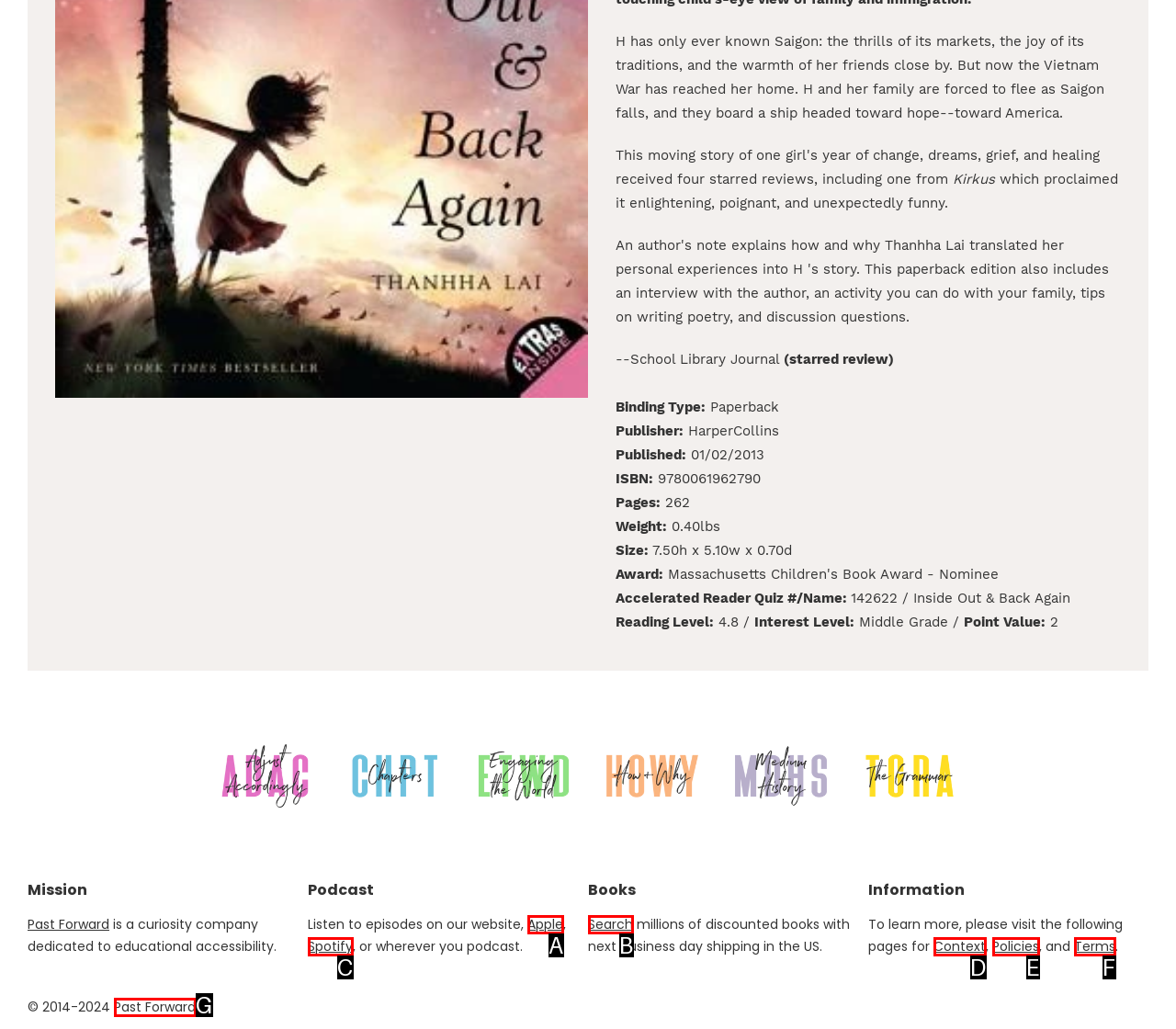Tell me which one HTML element best matches the description: Policies Answer with the option's letter from the given choices directly.

E